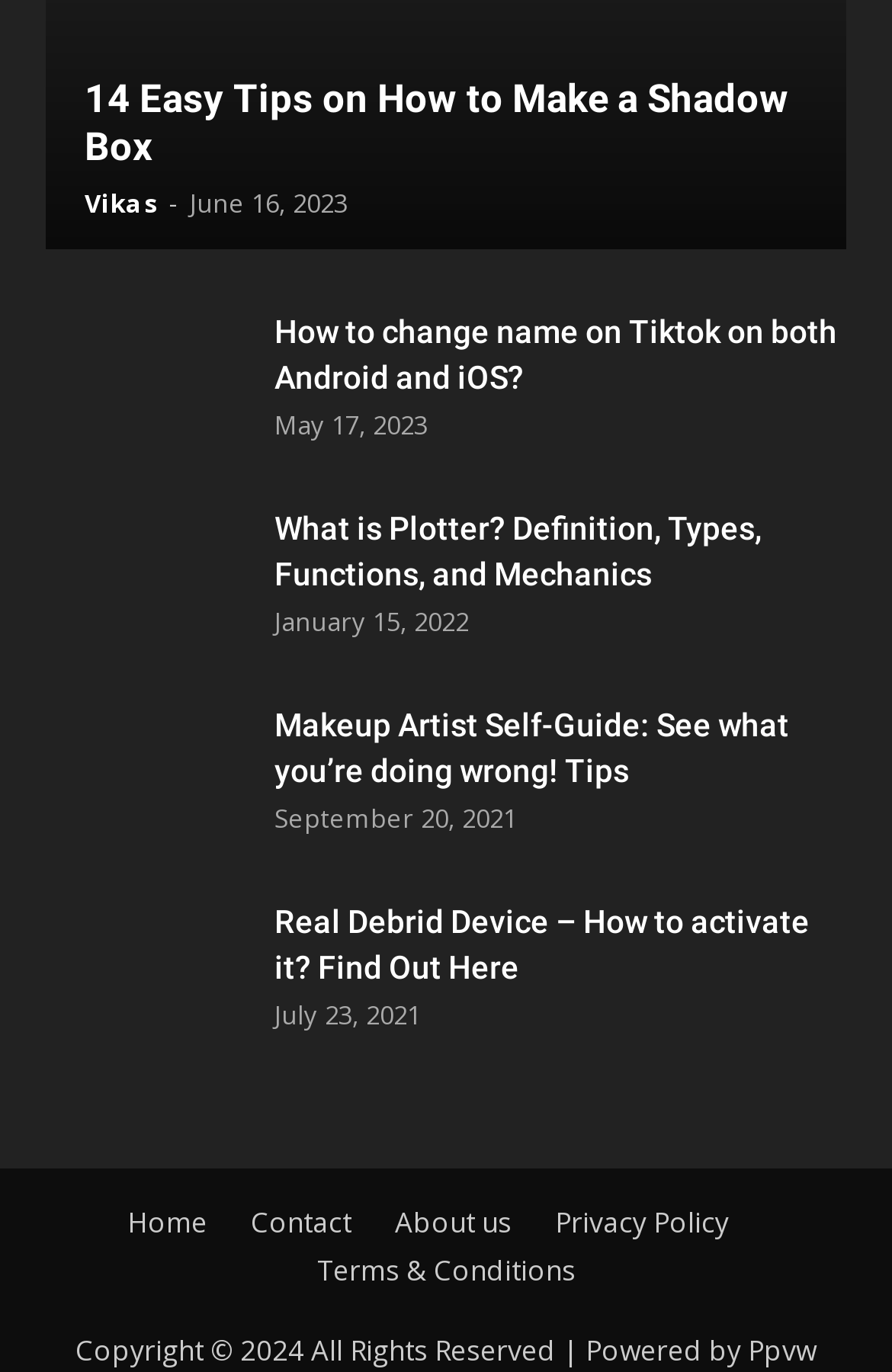How many navigation links are at the bottom of the page?
Using the image, answer in one word or phrase.

5